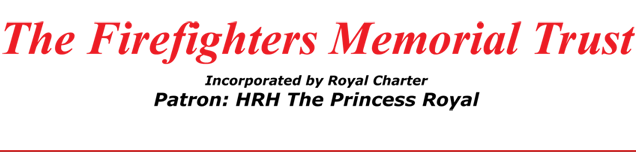Provide a comprehensive description of the image.

The image displays the logo of the "Firefighters Memorial Trust," prominently featuring the trust's name in bold red letters, symbolizing its significance and commitment to honoring the sacrifices of firefighters. Below the title, the text notes its formal incorporation by Royal Charter, emphasizing its official status and integrity. The mention of HRH The Princess Royal as the patron underlines the trust's royal connection and adds an element of prestige, signifying the importance of its mission to remember and support the families of firefighters who have lost their lives in service. This logo encapsulates the trust's dedication to commemorating the bravery and commitment of its members and serves as a visual representation of their enduring legacy.